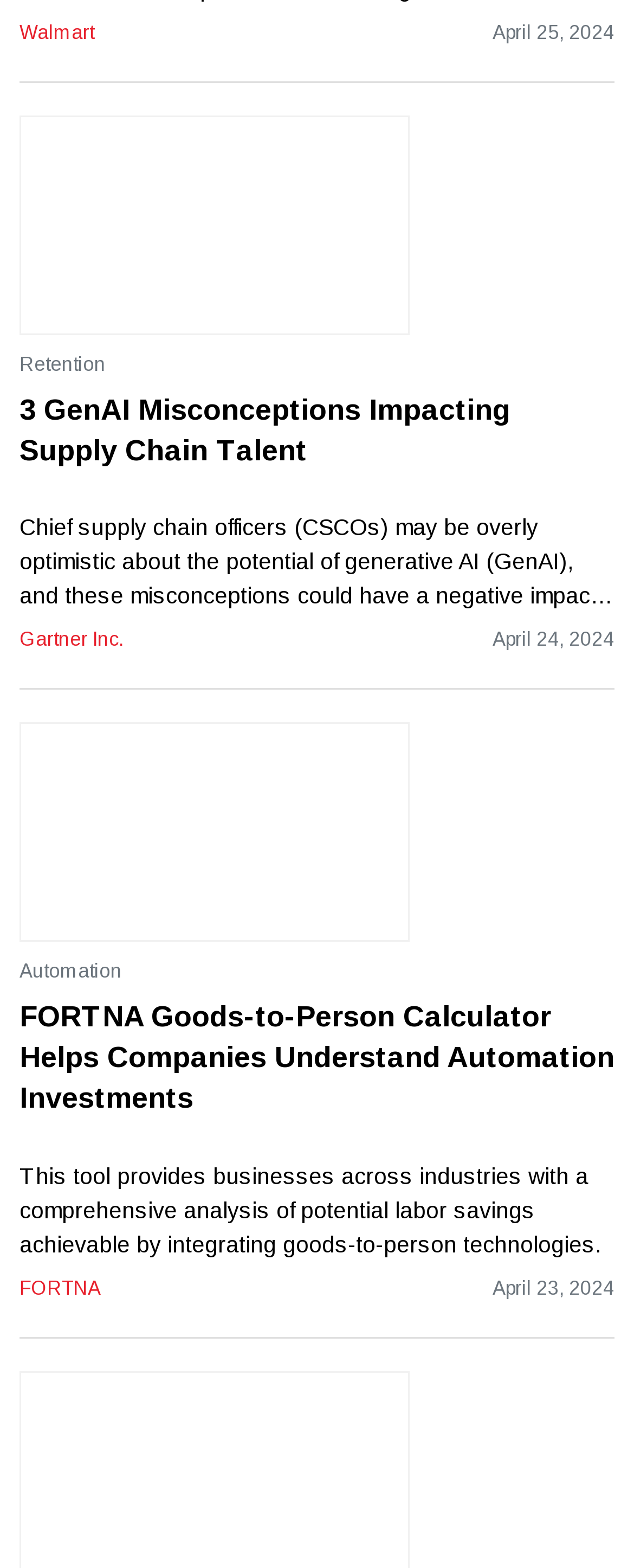Give a one-word or phrase response to the following question: What is the topic of the second article?

Automation